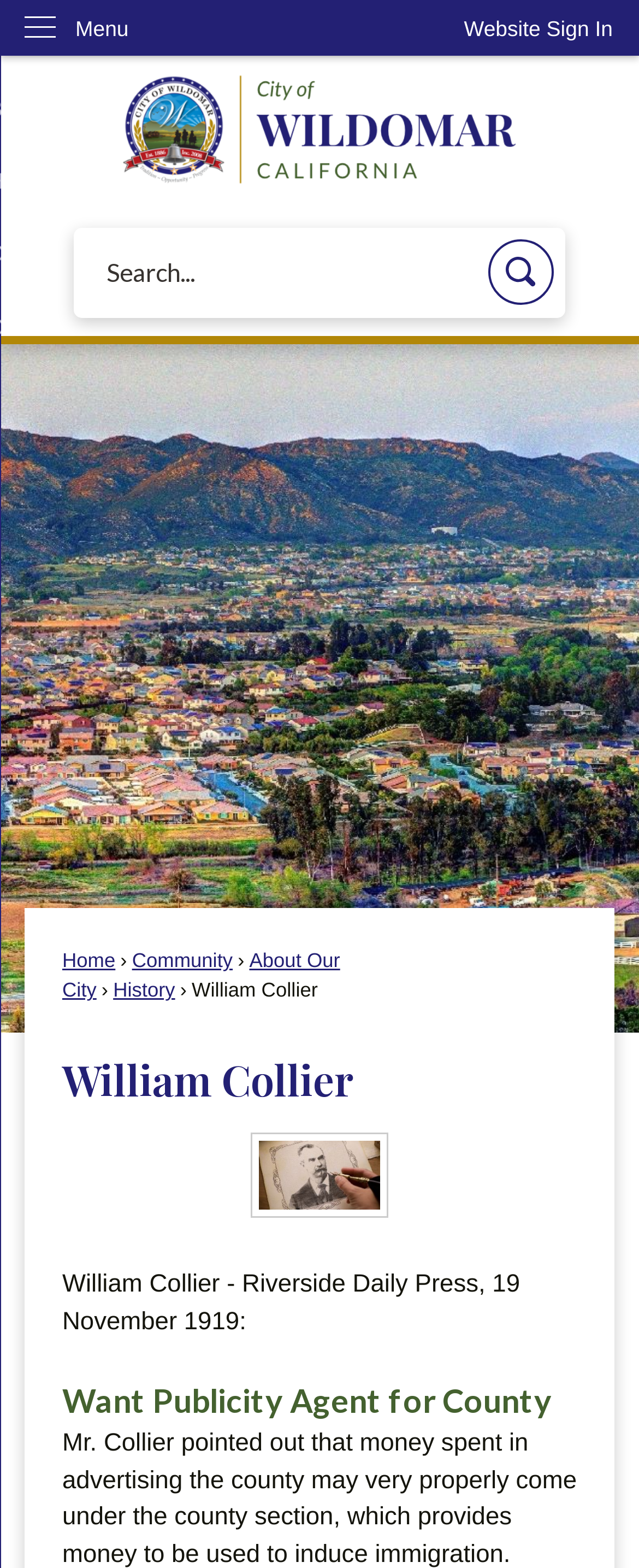Provide the bounding box coordinates of the UI element this sentence describes: "Website Sign In".

[0.685, 0.0, 1.0, 0.037]